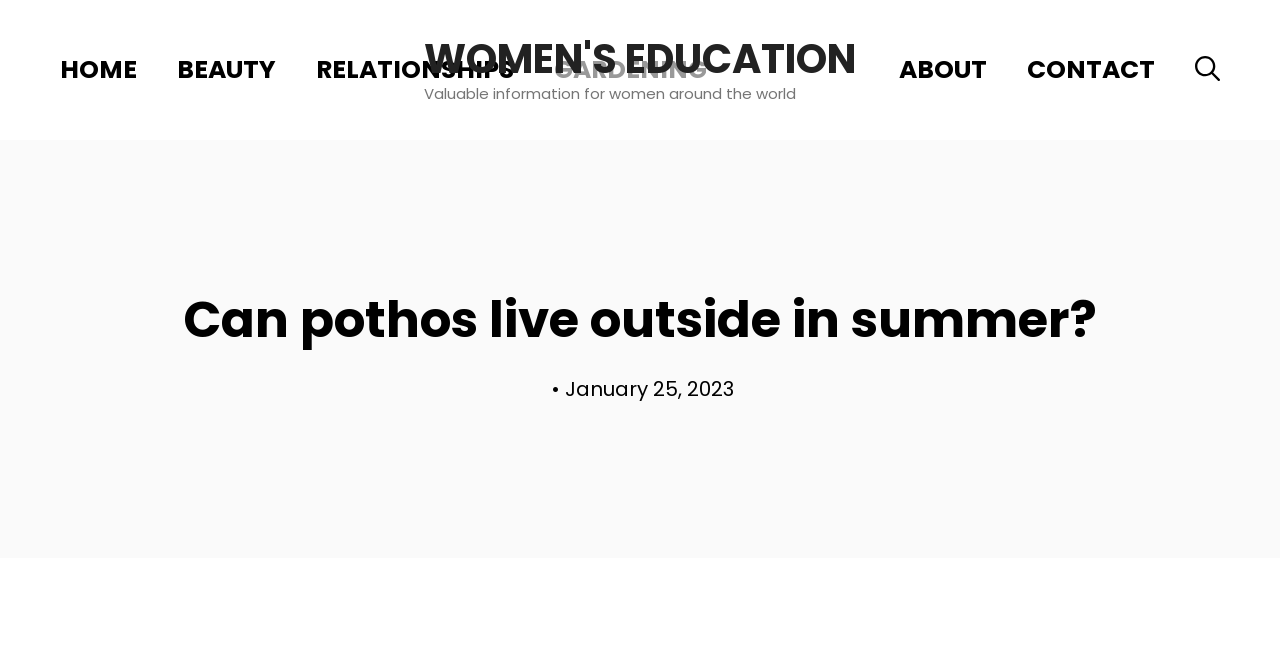Identify the bounding box coordinates of the region I need to click to complete this instruction: "search for something".

[0.918, 0.061, 0.969, 0.154]